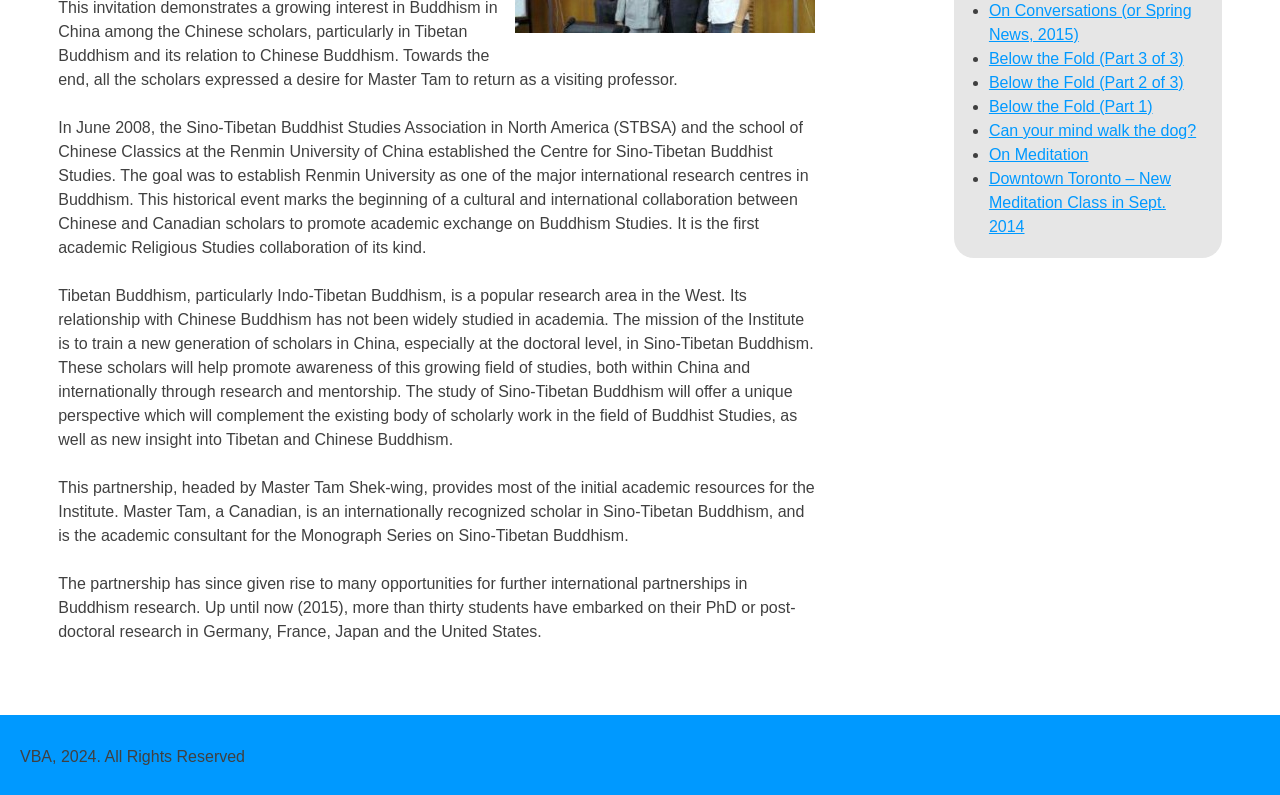Please find the bounding box for the UI component described as follows: "On Meditation".

[0.773, 0.184, 0.85, 0.205]